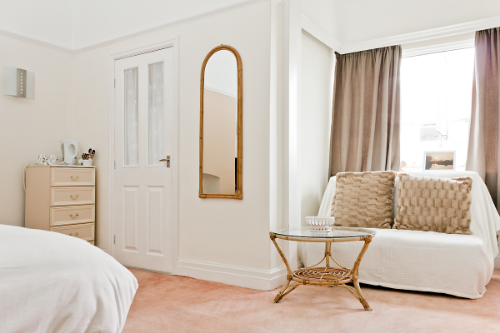Based on the image, please respond to the question with as much detail as possible:
What type of furniture is adjacent to the bed?

According to the caption, 'adjacent to the bed, there's a stylish wooden dresser', which implies that the furniture piece next to the bed is a wooden dresser.